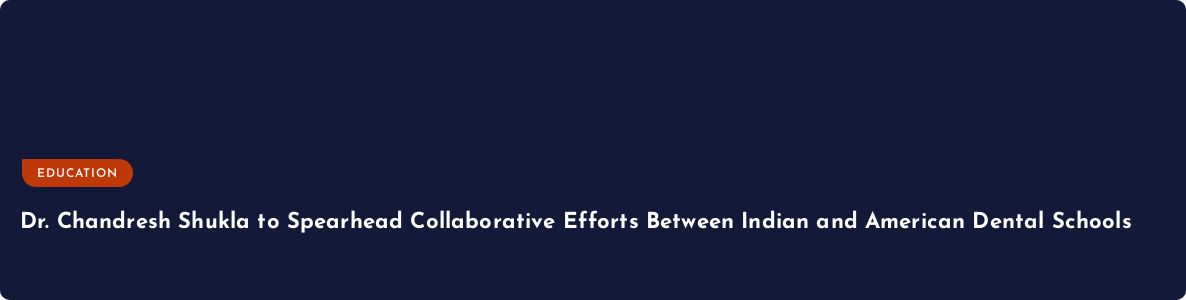Give a detailed account of everything present in the image.

The image features a prominent heading that reads "Dr. Chandresh Shukla to Spearhead Collaborative Efforts Between Indian and American Dental Schools." This headline signifies a significant initiative aimed at fostering cooperation and collaboration between dental education institutions in India and the United States. 

The image is set against a dark background, which enhances the visibility of the text. Above the heading is a button labeled "EDUCATION," indicating the thematic context of the content and signaling that it relates to educational advancements. The layout combines clarity and an organized presentation, drawing attention to the pivotal role of Dr. Chandresh Shukla in this collaborative endeavor.